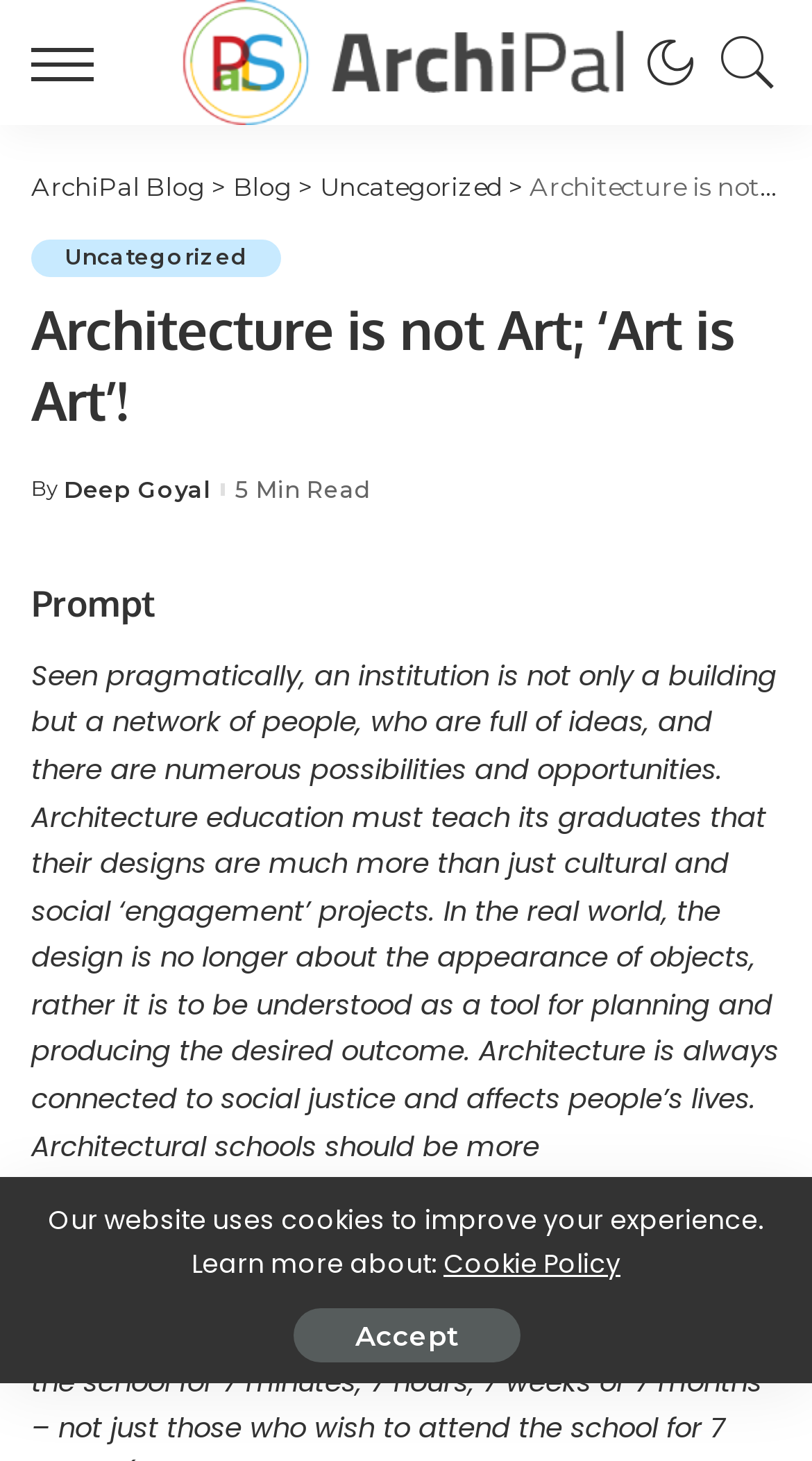Who is the author of the post?
From the image, respond using a single word or phrase.

Deep Goyal